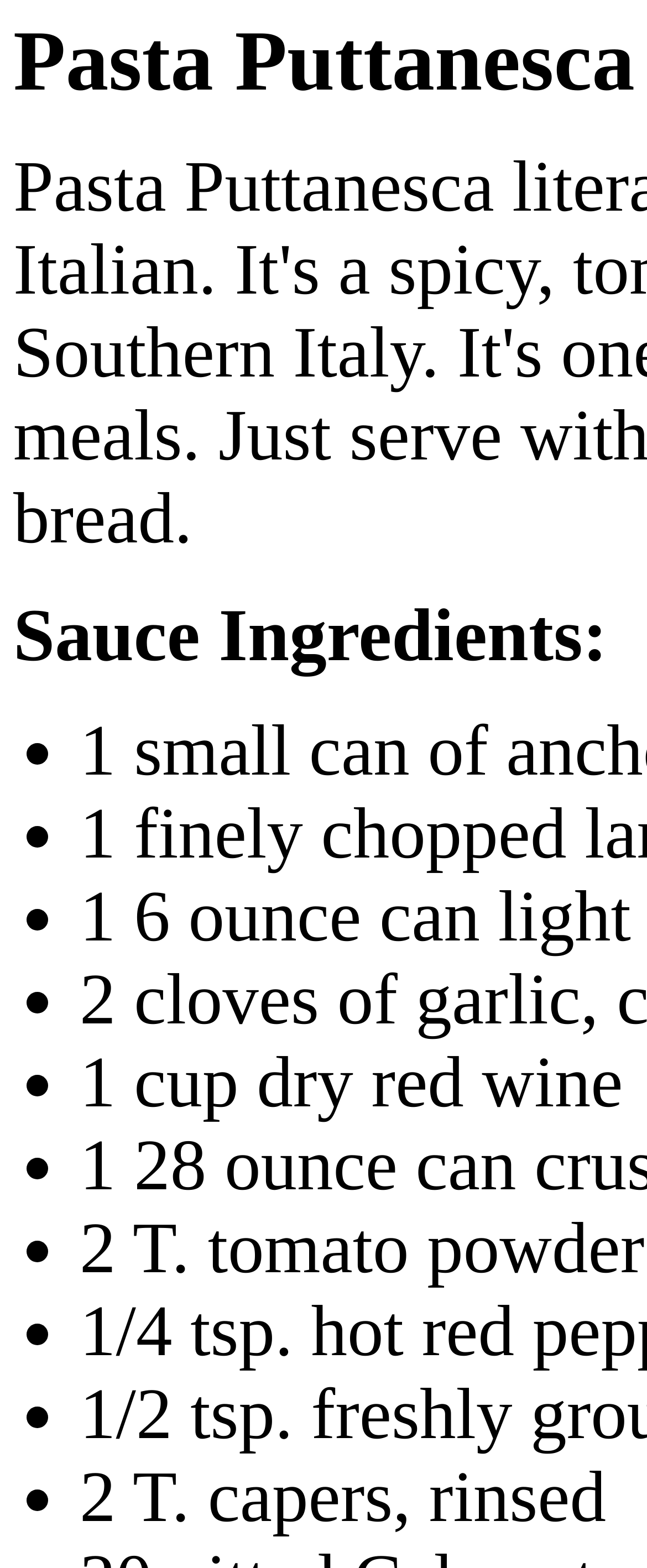What is the last ingredient?
Please provide a single word or phrase as your answer based on the screenshot.

2 T. capers, rinsed